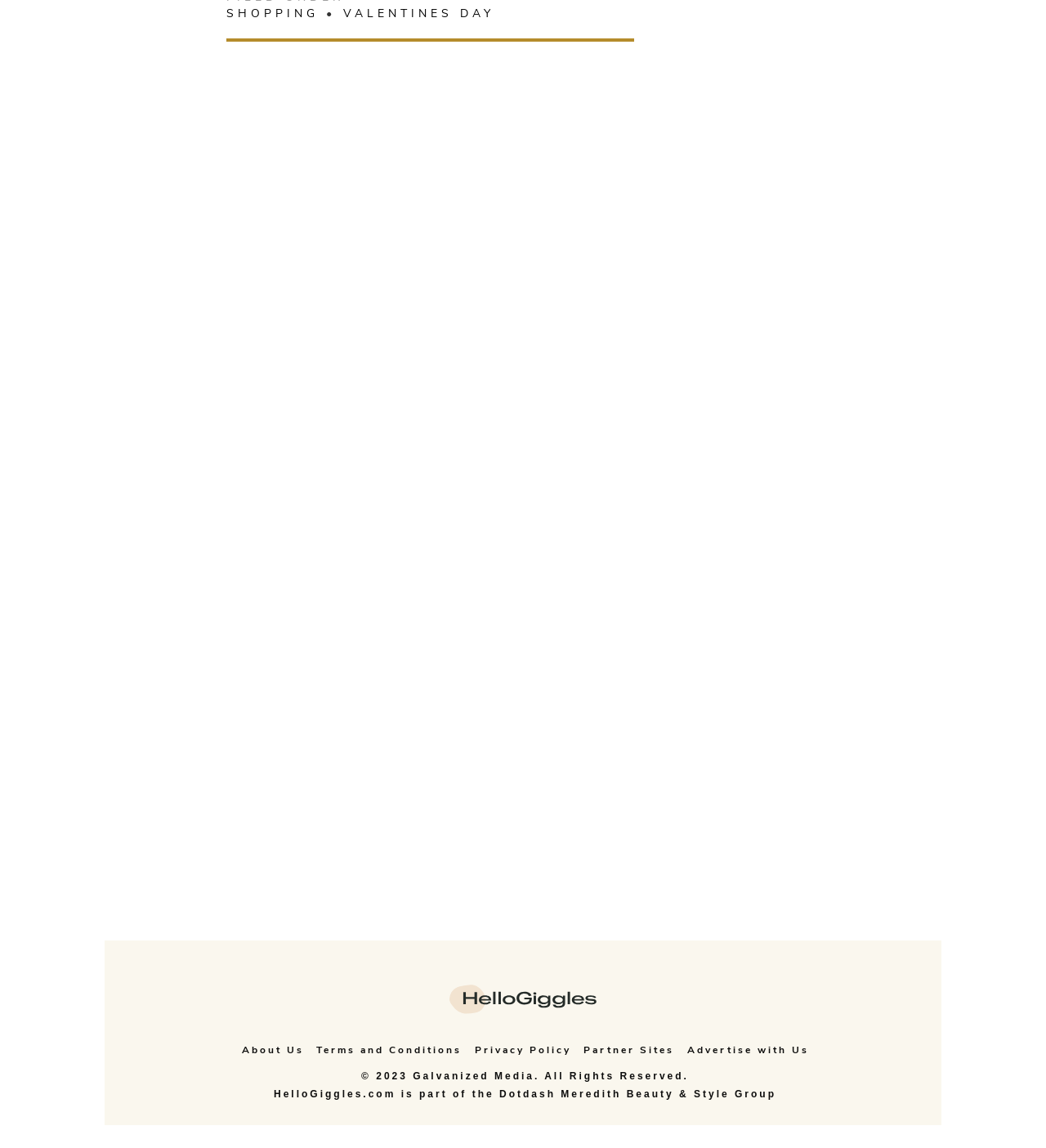Please provide a comprehensive response to the question based on the details in the image: What is the copyright year?

I found the StaticText element with the text '© 2023 Galvanized Media. All Rights Reserved.' and its bounding box coordinates are [0.345, 0.933, 0.659, 0.943], which indicates its position at the bottom of the page.